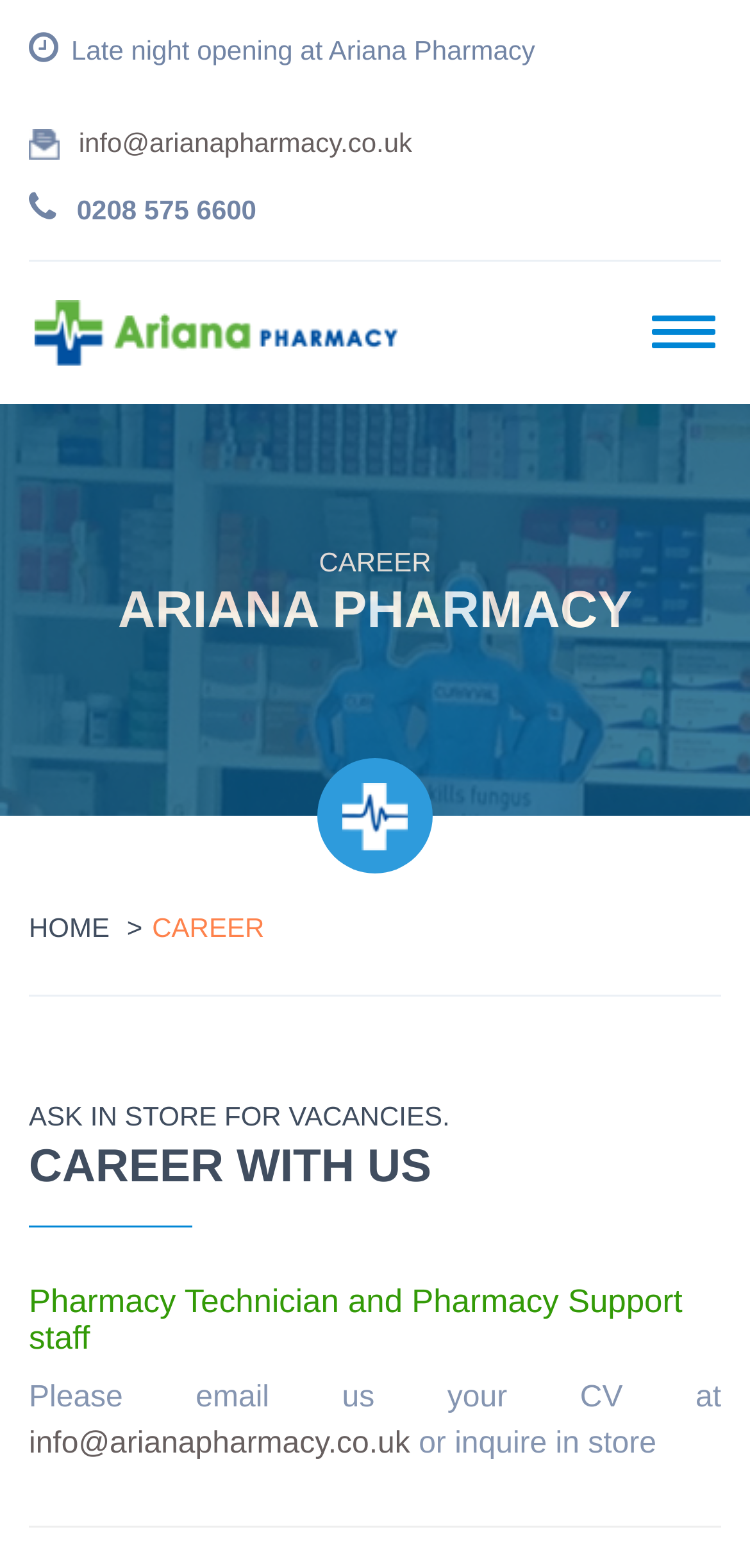Please determine the bounding box coordinates, formatted as (top-left x, top-left y, bottom-right x, bottom-right y), with all values as floating point numbers between 0 and 1. Identify the bounding box of the region described as: alt="Ariana Pharmacy"

[0.046, 0.191, 0.531, 0.233]